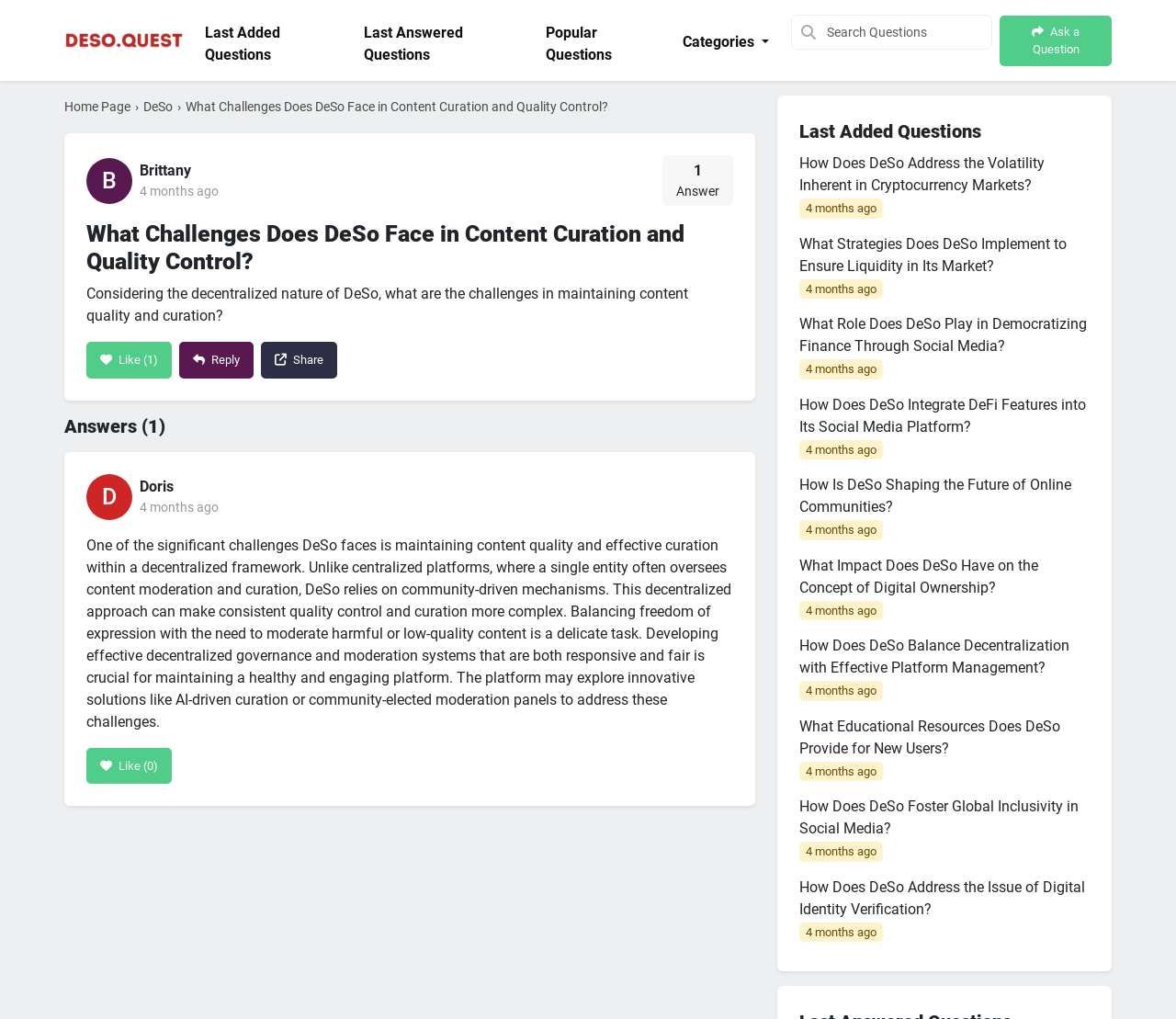Locate the bounding box coordinates of the element that should be clicked to execute the following instruction: "Ask a question".

[0.85, 0.015, 0.945, 0.064]